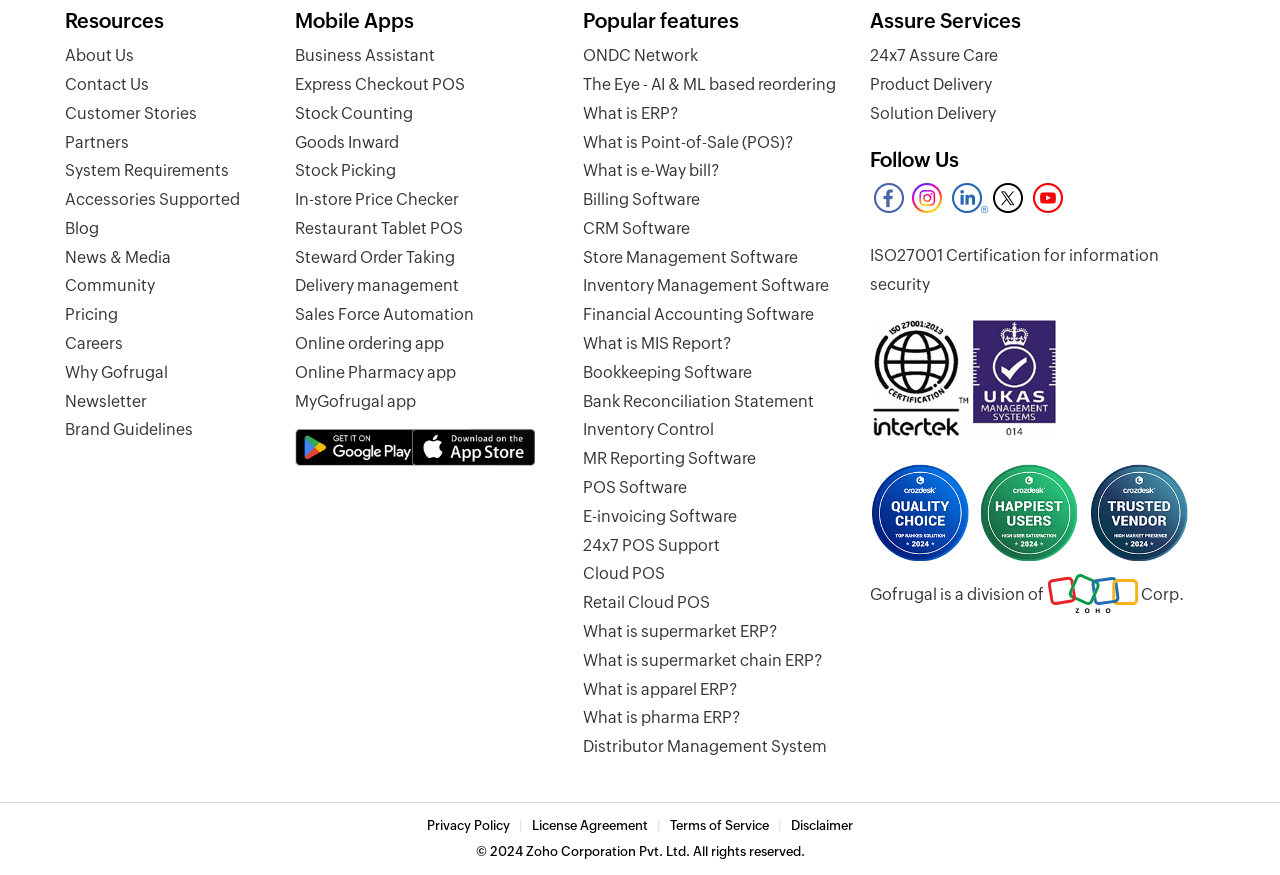Provide a single word or phrase to answer the given question: 
How many headings are there on the webpage?

4